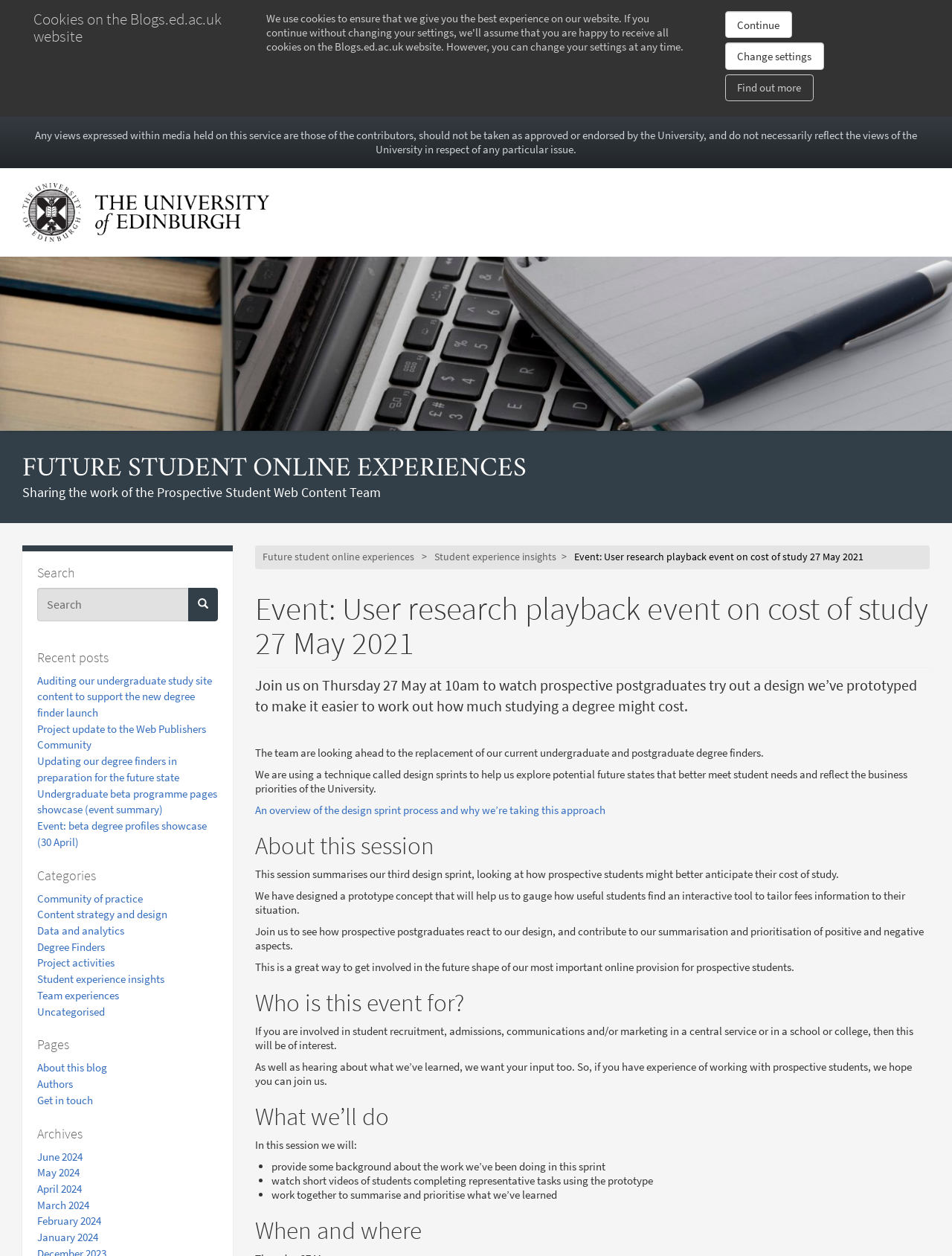Who is the event for?
Based on the visual information, provide a detailed and comprehensive answer.

The event is for staff involved in student recruitment, admissions, communications, and/or marketing in a central service or in a school or college, as well as those with experience of working with prospective students.